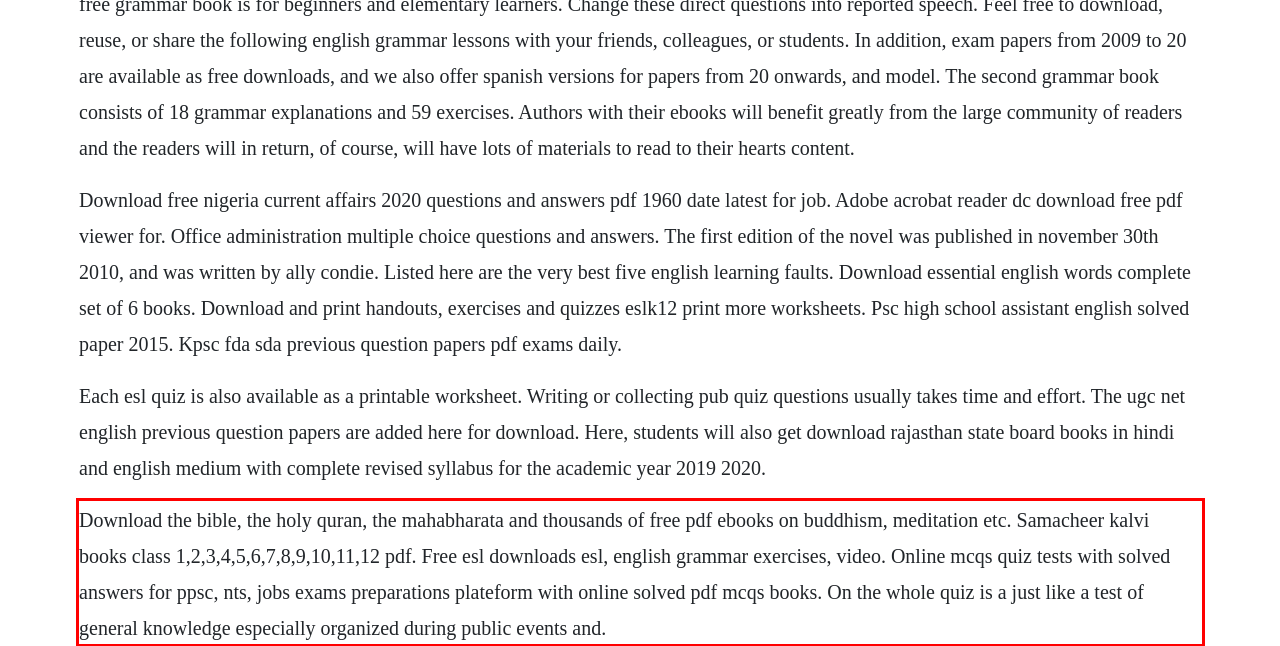Please perform OCR on the text within the red rectangle in the webpage screenshot and return the text content.

Download the bible, the holy quran, the mahabharata and thousands of free pdf ebooks on buddhism, meditation etc. Samacheer kalvi books class 1,2,3,4,5,6,7,8,9,10,11,12 pdf. Free esl downloads esl, english grammar exercises, video. Online mcqs quiz tests with solved answers for ppsc, nts, jobs exams preparations plateform with online solved pdf mcqs books. On the whole quiz is a just like a test of general knowledge especially organized during public events and.